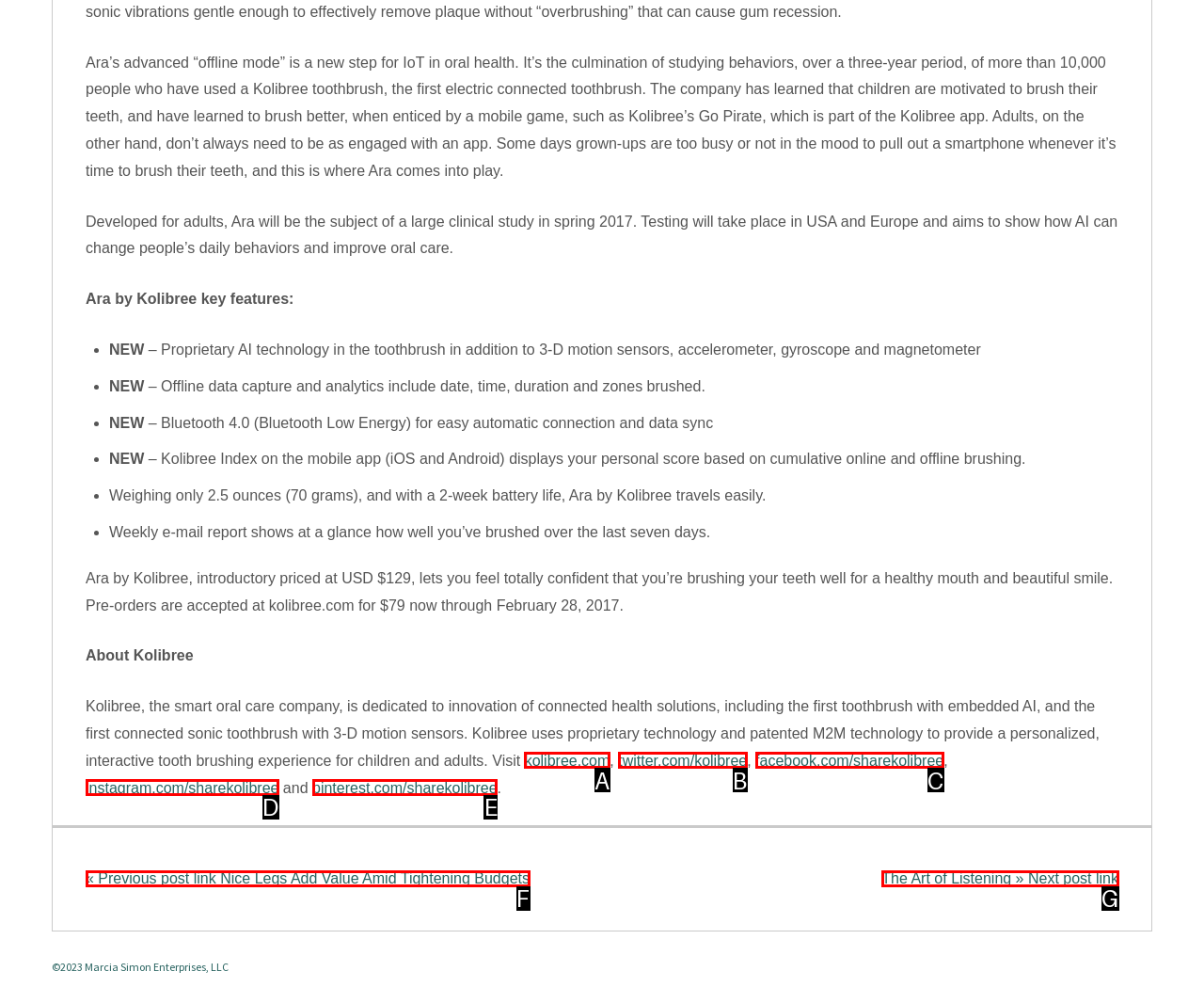Identify the letter of the UI element that corresponds to: kolibree.com
Respond with the letter of the option directly.

A